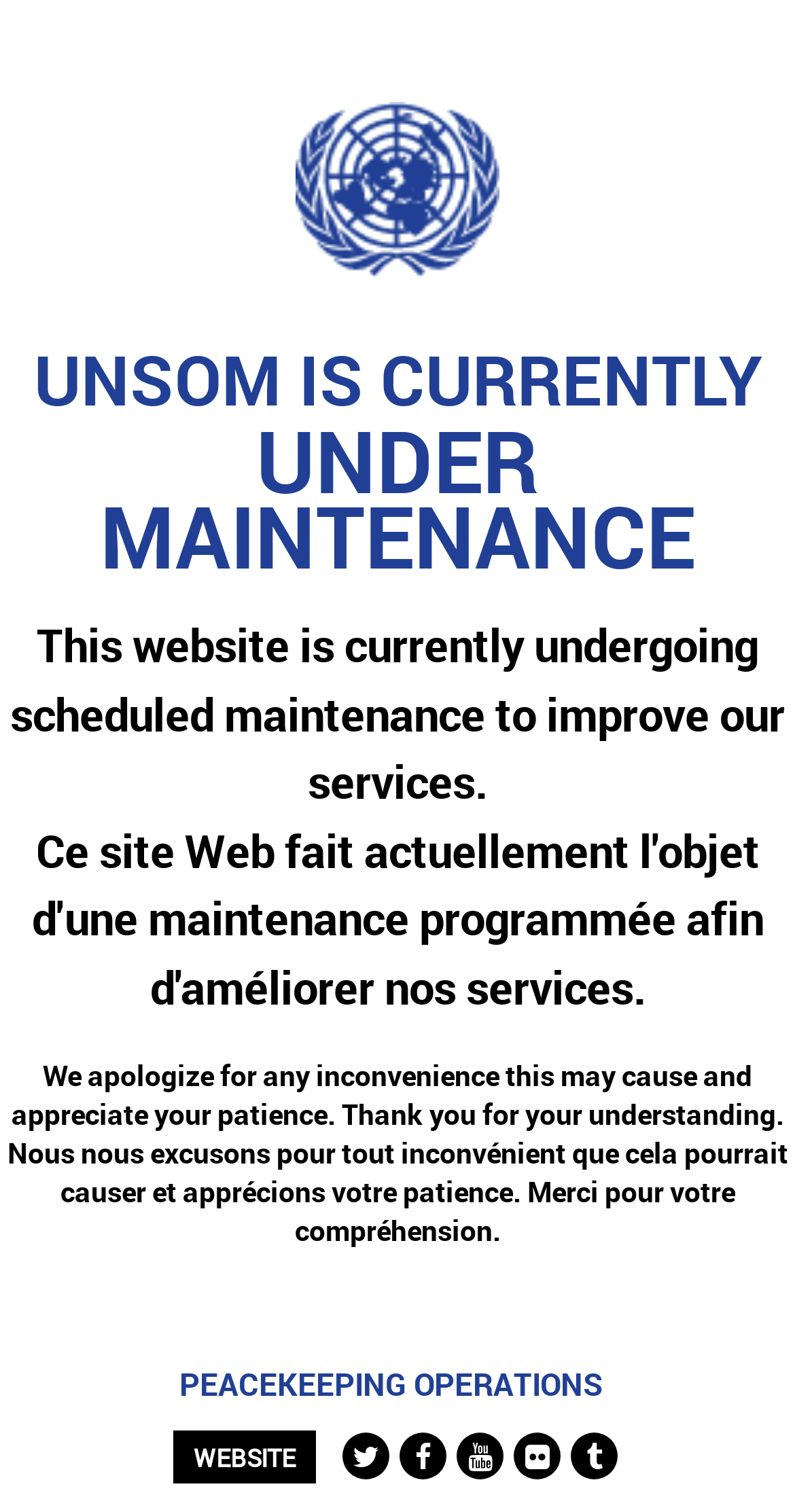What is the purpose of the maintenance?
Please answer the question with as much detail as possible using the screenshot.

The static text elements on the webpage indicate that the website is undergoing maintenance to improve its services, implying that the purpose of the maintenance is to enhance the user experience.